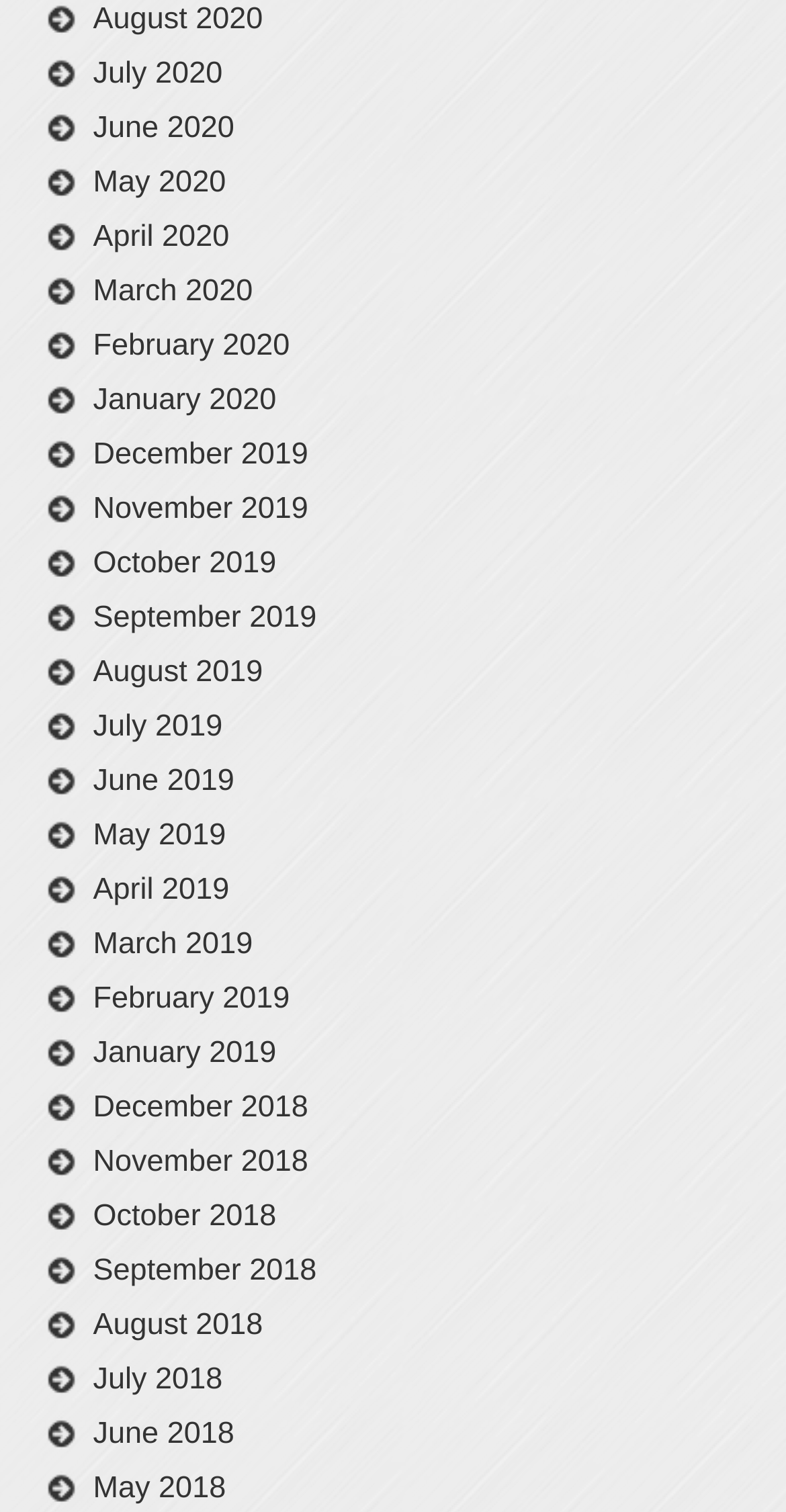Please determine the bounding box of the UI element that matches this description: October 2019. The coordinates should be given as (top-left x, top-left y, bottom-right x, bottom-right y), with all values between 0 and 1.

[0.057, 0.361, 0.352, 0.384]